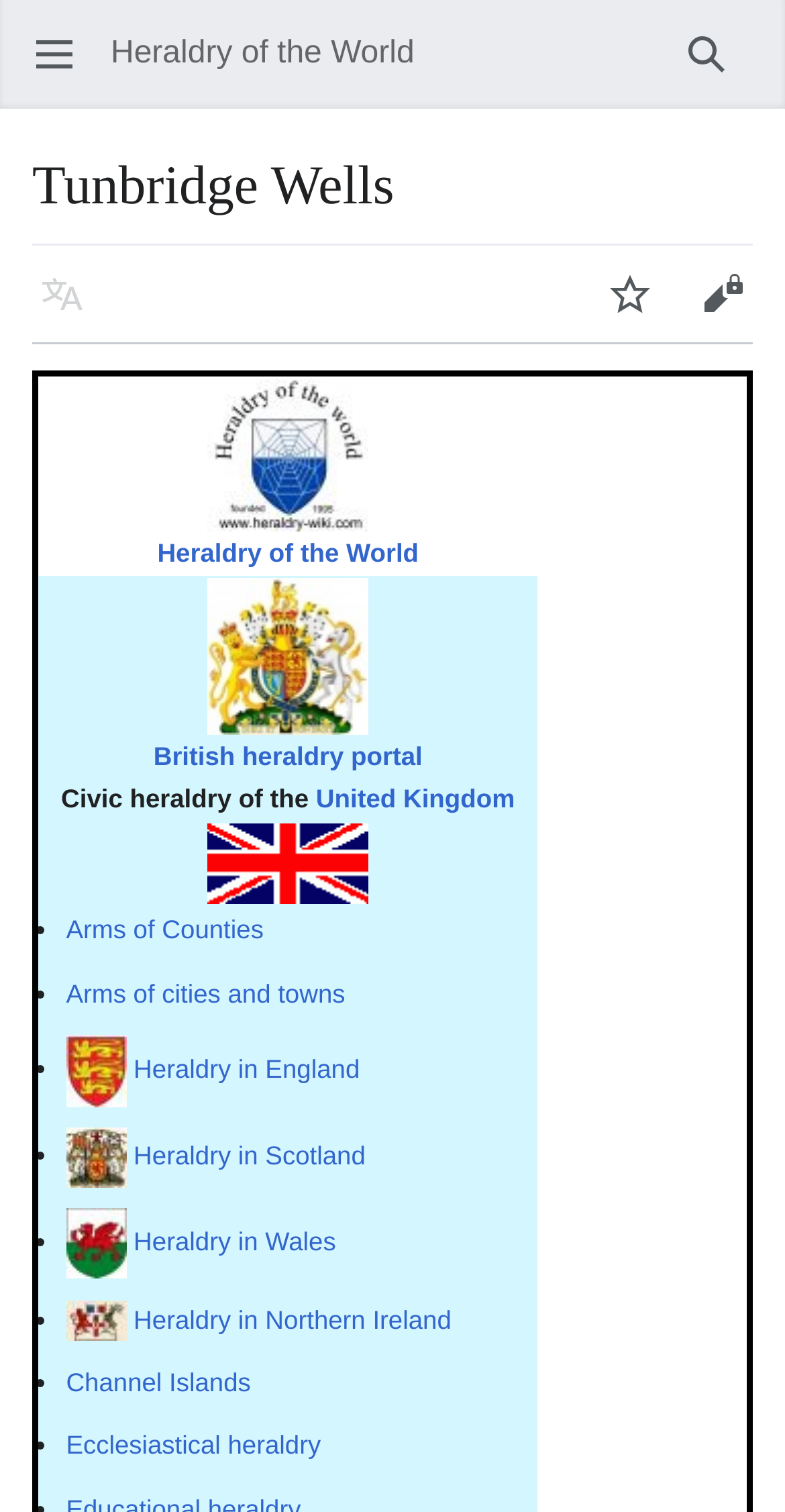How many links are there in the third row?
Please ensure your answer to the question is detailed and covers all necessary aspects.

I counted the number of link elements in the third row, which are 'Unitedkingdom-flag.gif', 'Arms of Counties', 'Arms of cities and towns', 'England.jpg', and 'Heraldry in England'.